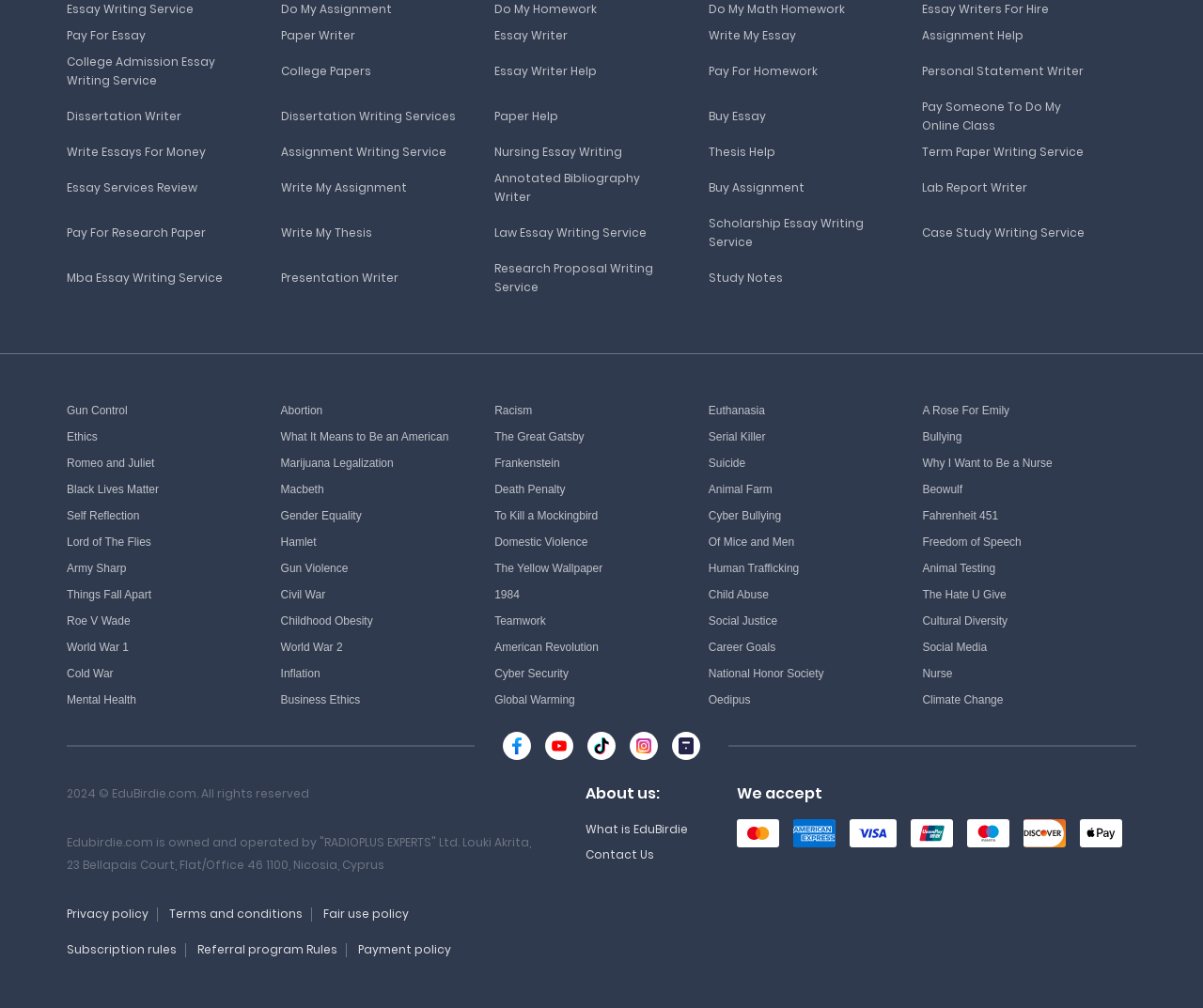Please analyze the image and provide a thorough answer to the question:
What is the main service offered by this website?

Based on the numerous links on the webpage, it appears that the website offers various essay writing services, including essay writing, assignment help, and homework help.